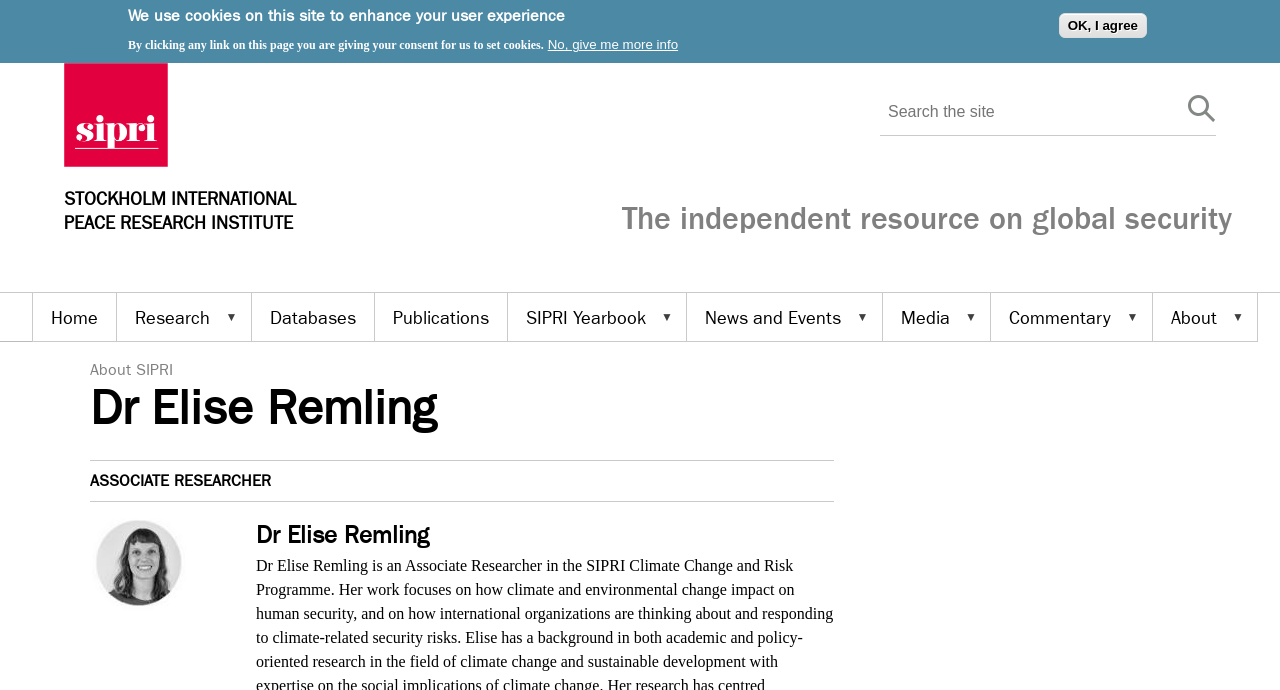Find the bounding box of the UI element described as follows: "No, give me more info".

[0.428, 0.054, 0.53, 0.076]